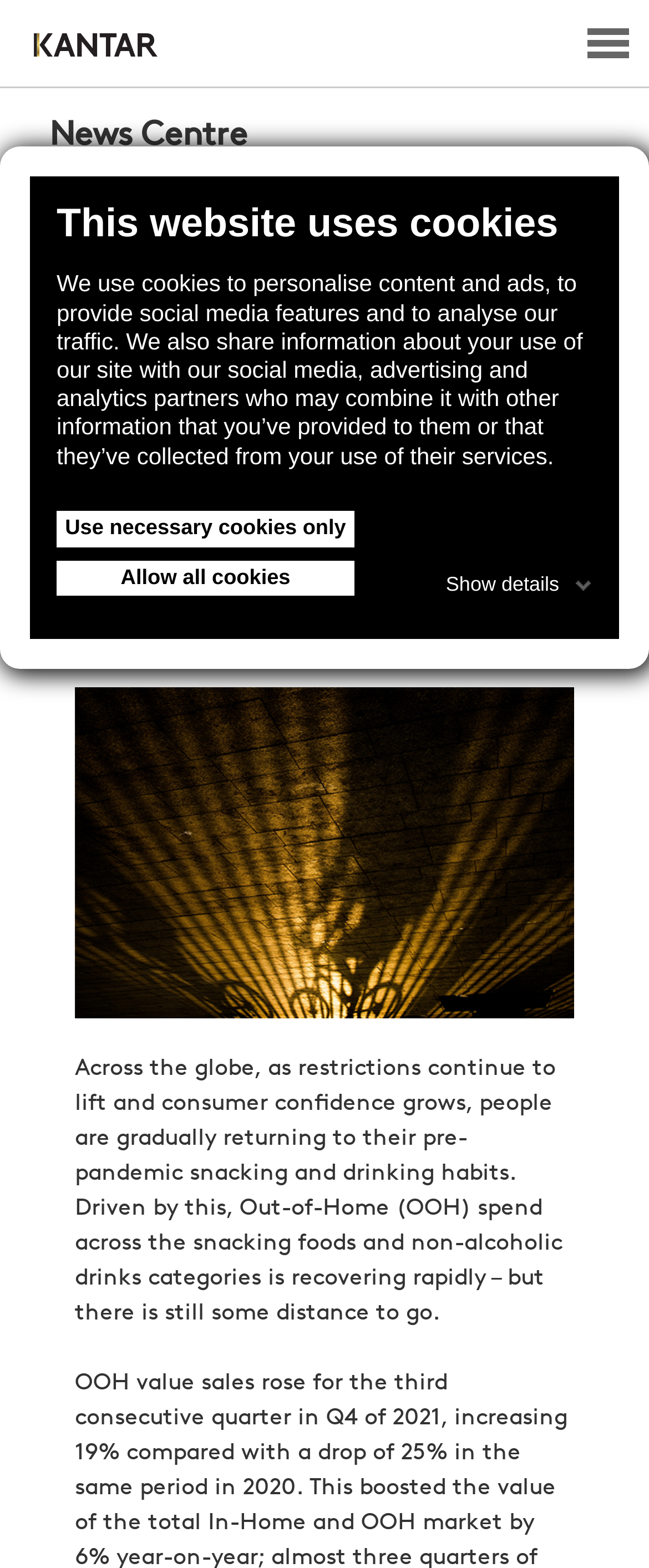Respond to the question below with a single word or phrase: What is the format of the report?

Image